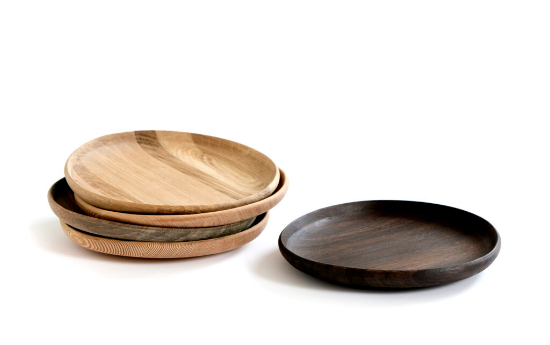How many plates are stacked together on the left? Based on the screenshot, please respond with a single word or phrase.

Three